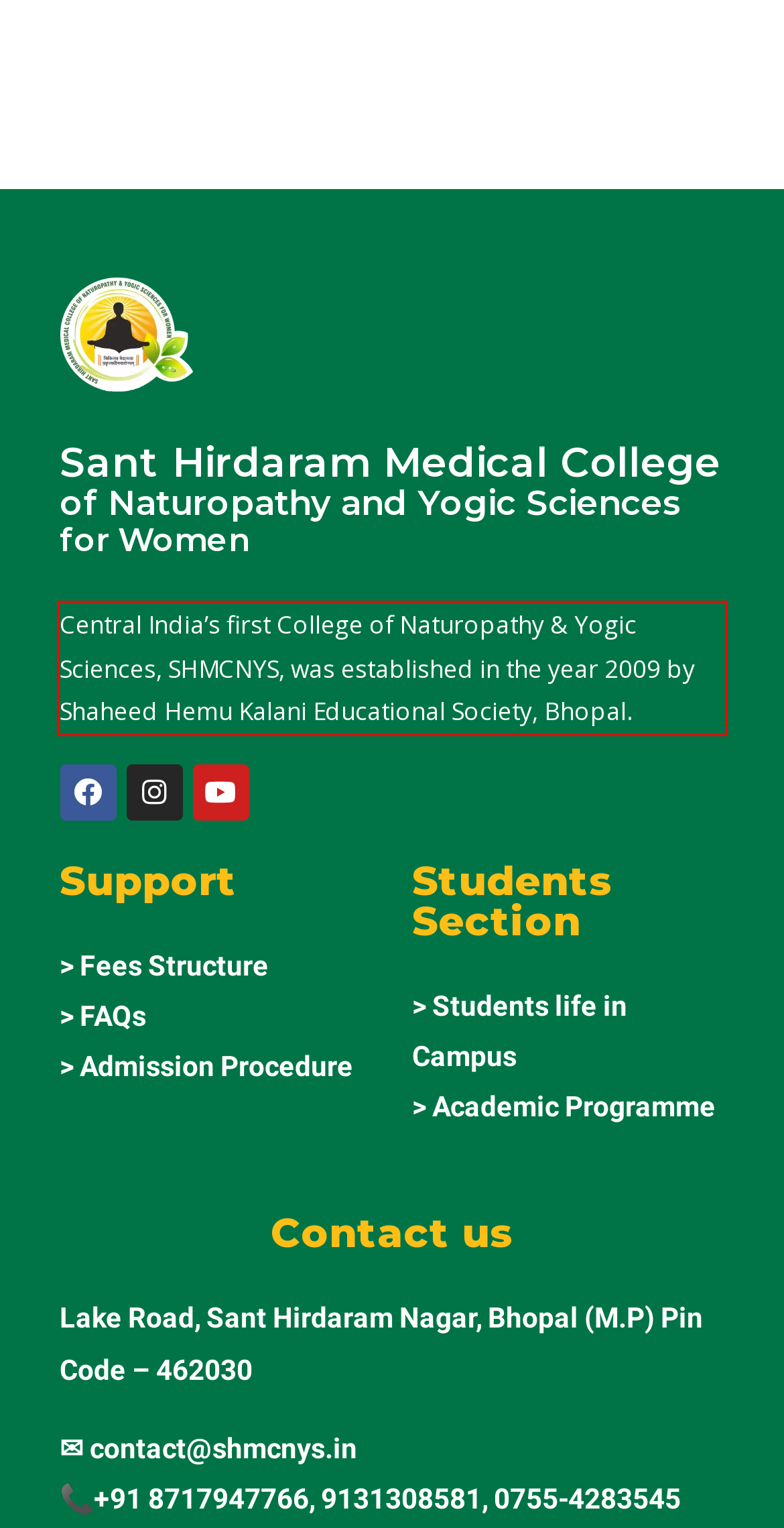Given a screenshot of a webpage containing a red bounding box, perform OCR on the text within this red bounding box and provide the text content.

Central India’s first College of Naturopathy & Yogic Sciences, SHMCNYS, was established in the year 2009 by Shaheed Hemu Kalani Educational Society, Bhopal.